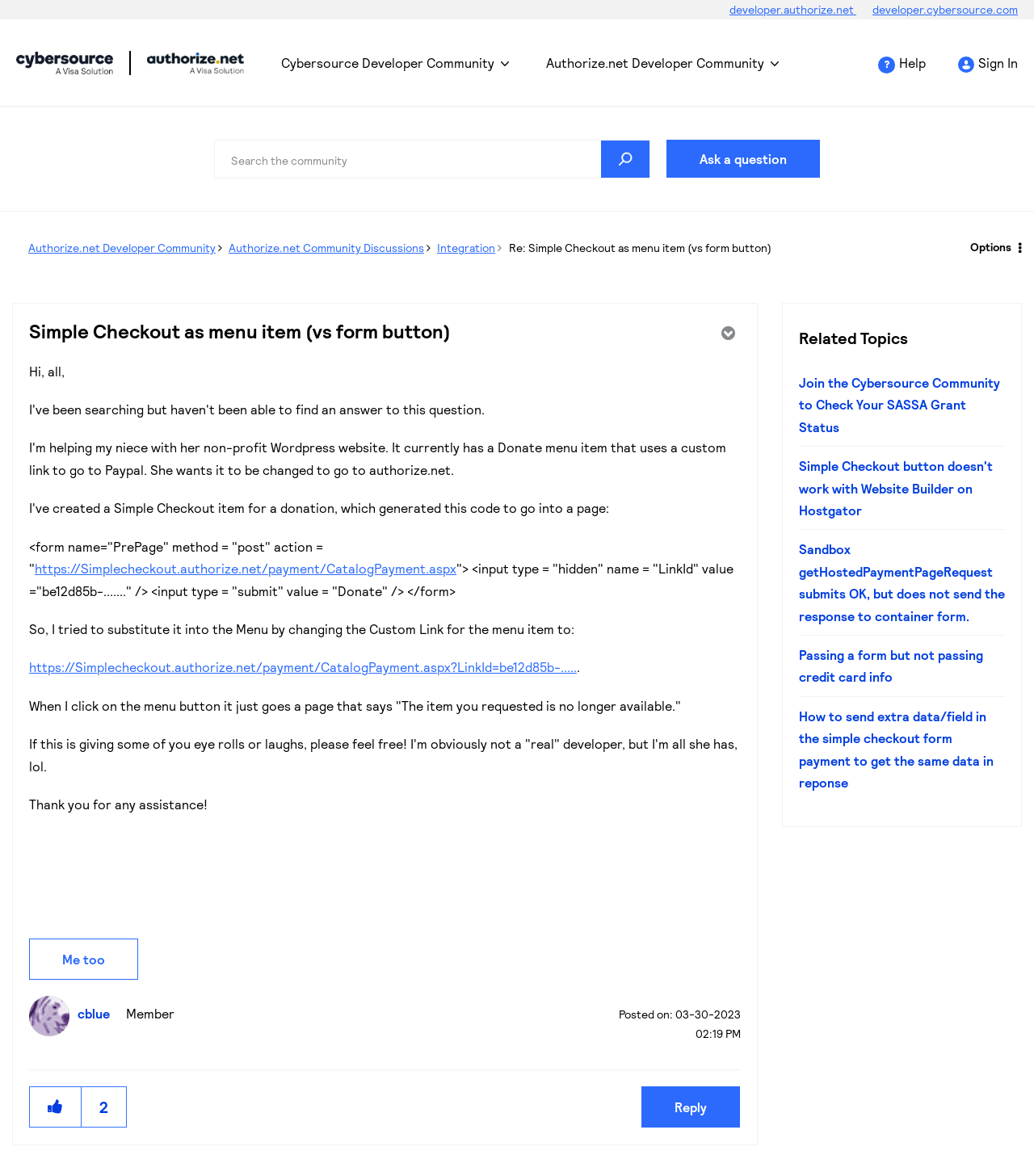Please predict the bounding box coordinates of the element's region where a click is necessary to complete the following instruction: "Ask a question". The coordinates should be represented by four float numbers between 0 and 1, i.e., [left, top, right, bottom].

[0.645, 0.119, 0.793, 0.151]